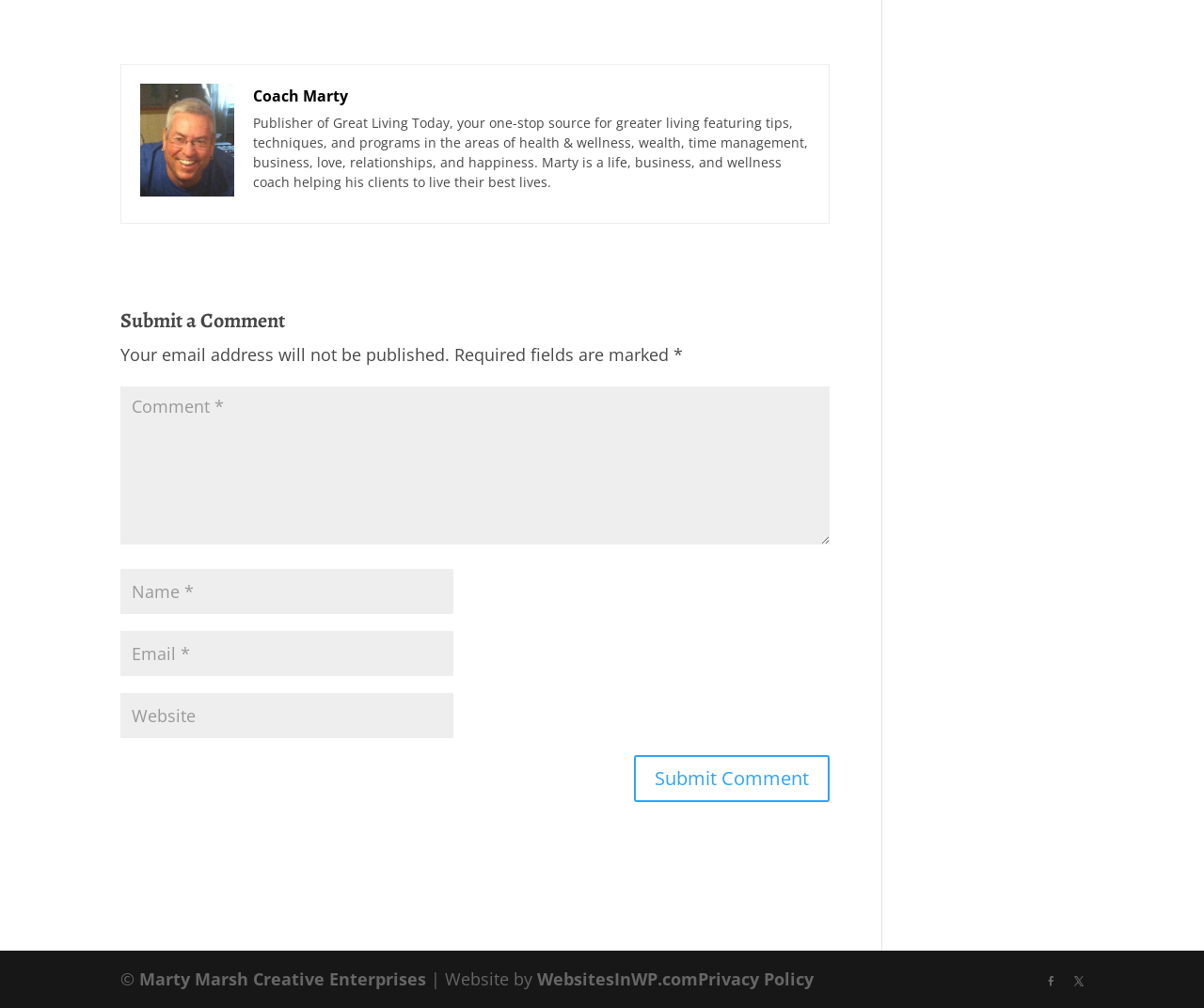Respond to the question with just a single word or phrase: 
How many required fields are there in the comment submission form?

3